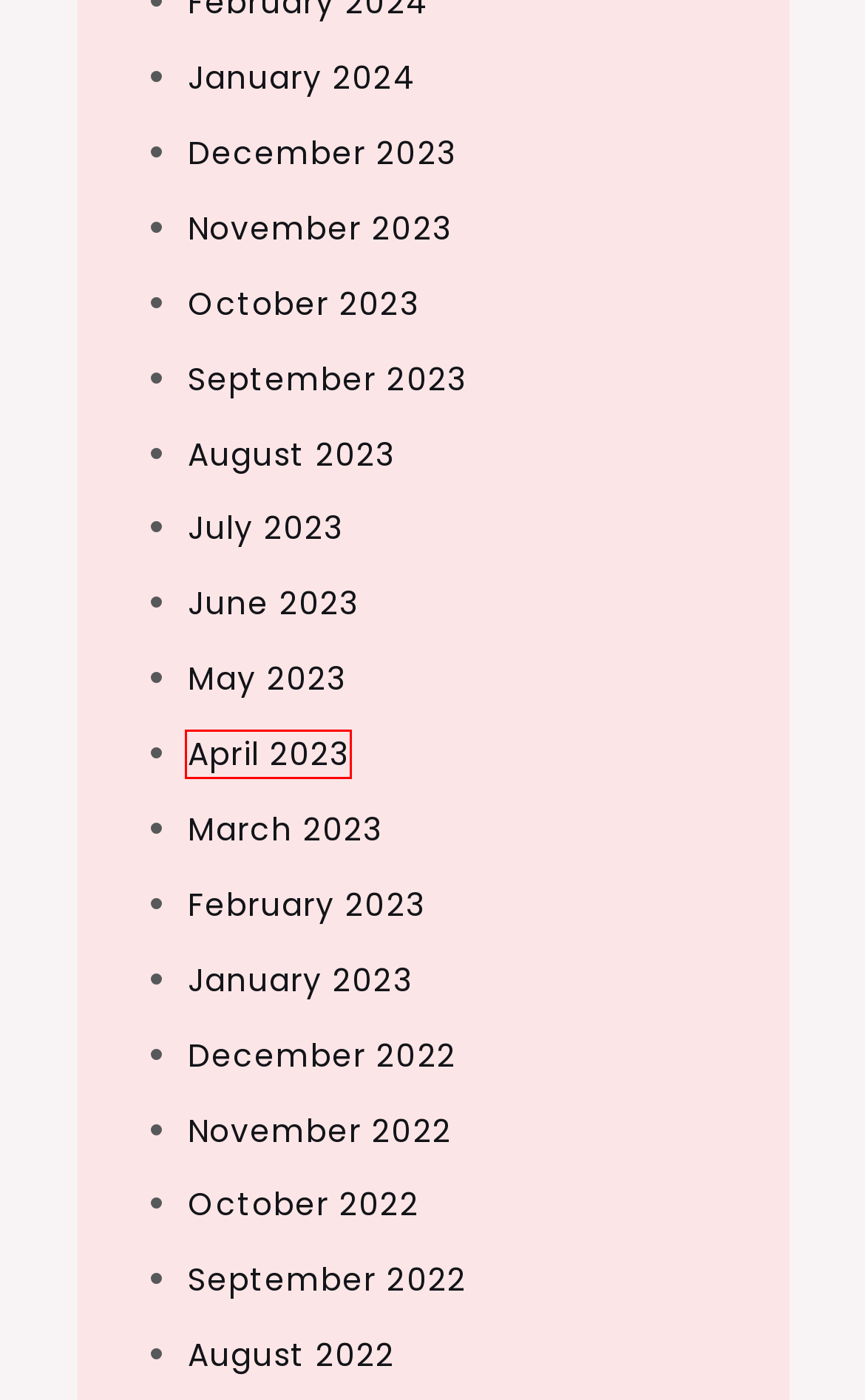You have a screenshot of a webpage with a red rectangle bounding box around a UI element. Choose the best description that matches the new page after clicking the element within the bounding box. The candidate descriptions are:
A. July 2023 – General Information
B. January 2023 – General Information
C. September 2023 – General Information
D. October 2023 – General Information
E. June 2023 – General Information
F. April 2023 – General Information
G. February 2023 – General Information
H. October 2022 – General Information

F